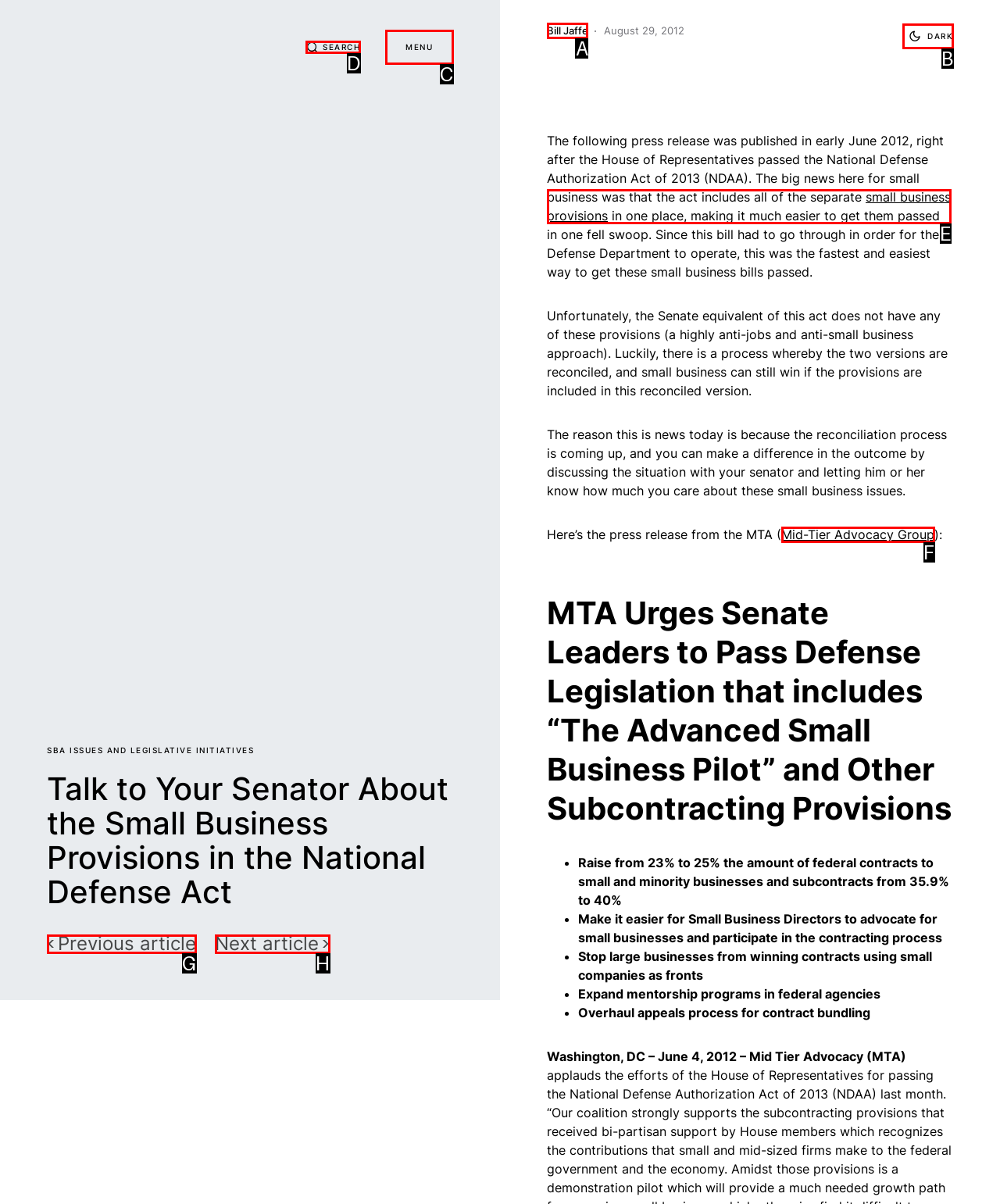Determine which HTML element should be clicked to carry out the following task: Contact Bill Jaffe Respond with the letter of the appropriate option.

A